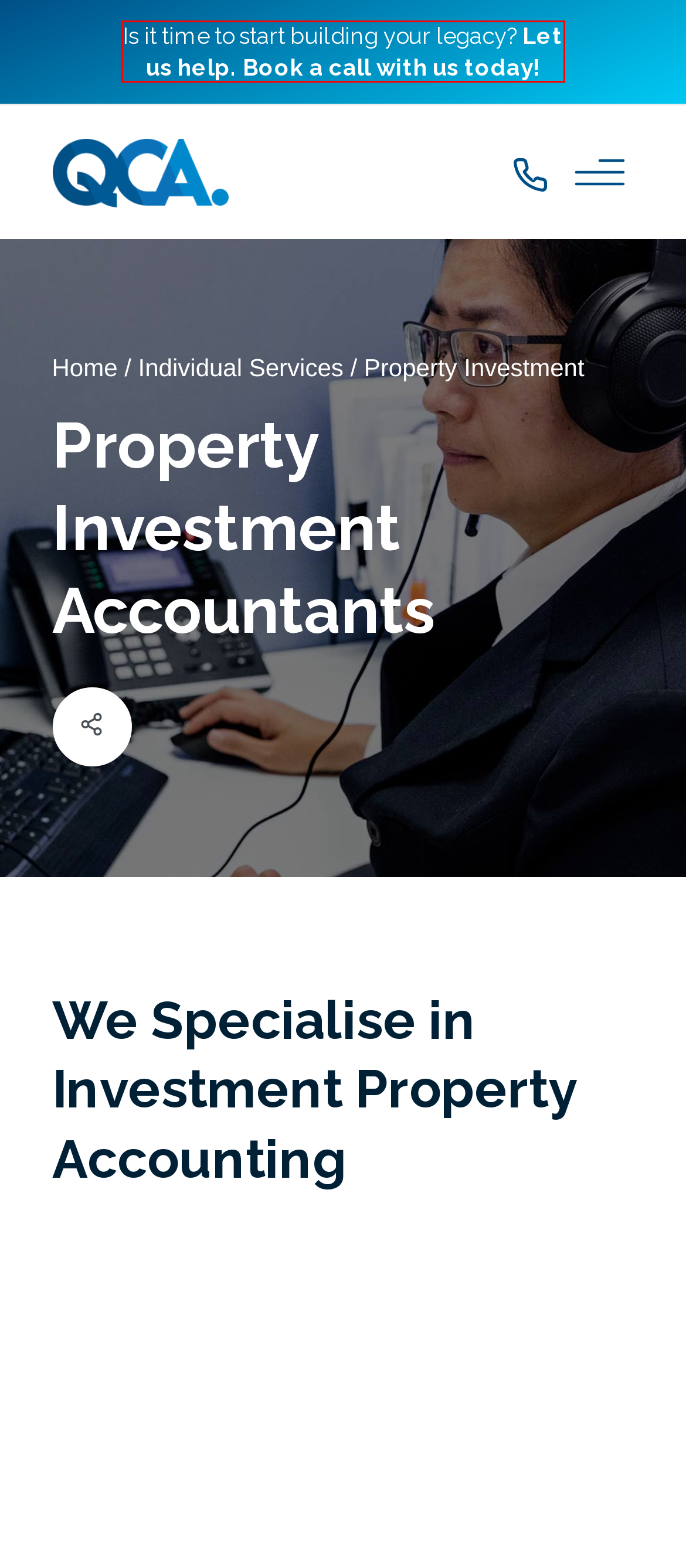Look at the screenshot of a webpage with a red bounding box and select the webpage description that best corresponds to the new page after clicking the element in the red box. Here are the options:
A. What you need to do if your company is insolvent | QC Accountants
B. AFSL Financial Reporting Requirements | QC Accountants
C. 7 Ways to Grow Your Business | QC Accountants
D. Tax Accountants Gold Coast | Tax Returns | QC Accountants
E. Book Me | QC Accountants
F. New QBCC Reporting Changes & Requirements | QC Accountants
G. 5 Trading Account Tips | QC Accountants
H. A Key to Navigating a Potential Downturn - Planning your cashflow | QC Accountants

E